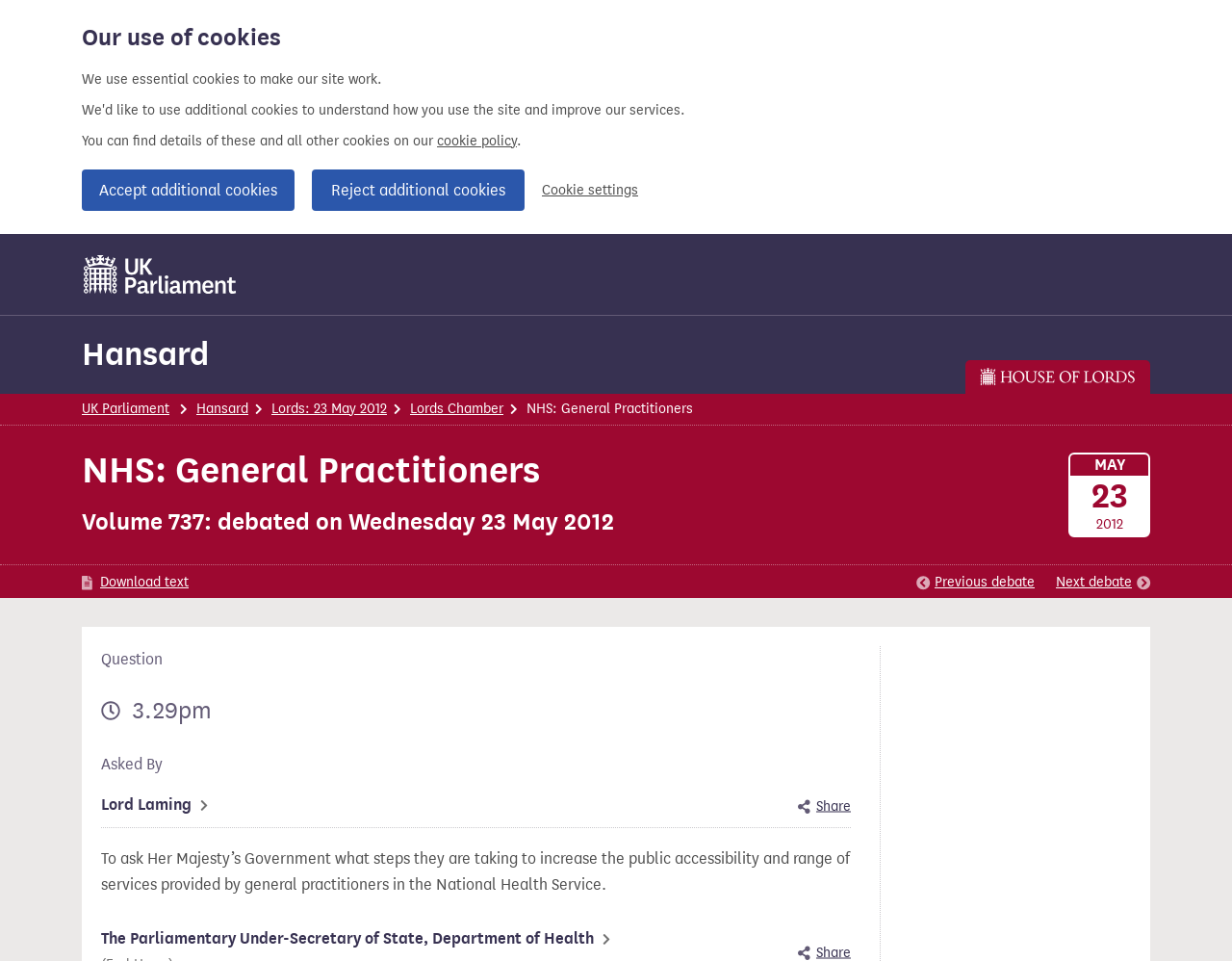Please analyze the image and provide a thorough answer to the question:
What is the time of the question?

I determined the time of the question by looking at the static text '3.29pm' which is associated with the time element, indicating that the question was asked at 3.29pm.